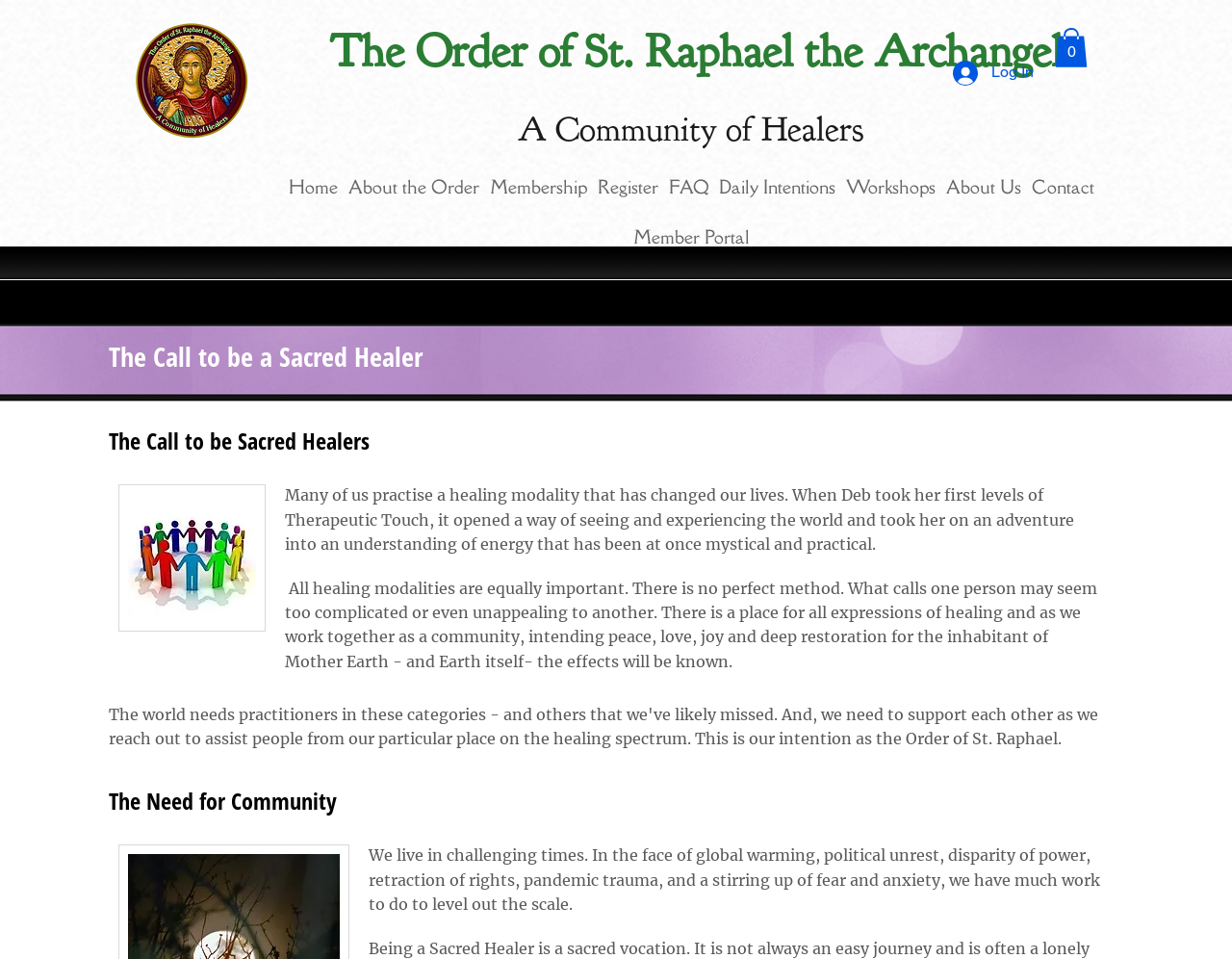Locate the bounding box of the UI element based on this description: "About Us". Provide four float numbers between 0 and 1 as [left, top, right, bottom].

[0.764, 0.169, 0.833, 0.221]